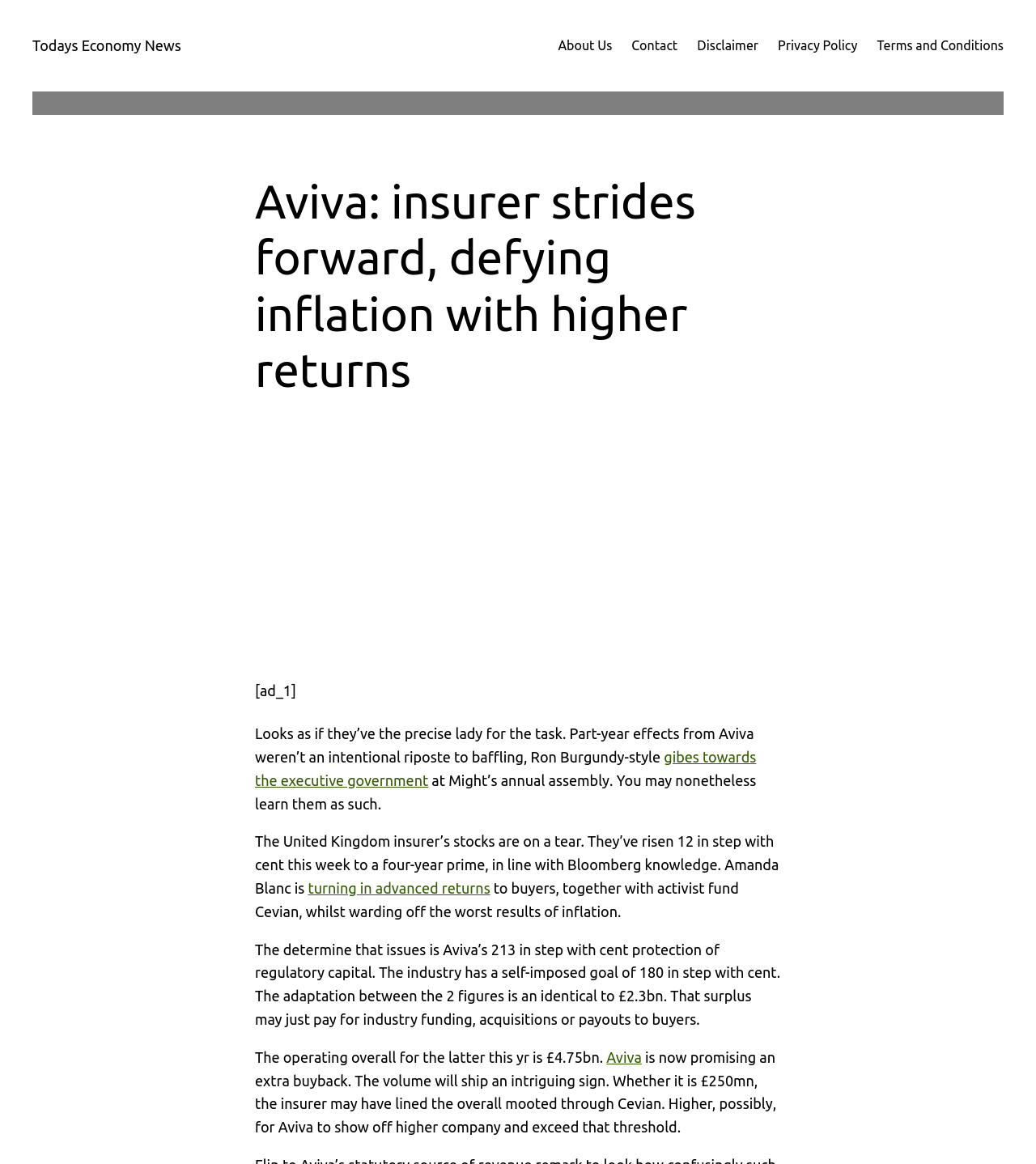Please identify the primary heading on the webpage and return its text.

Aviva: insurer strides forward, defying inflation with higher returns